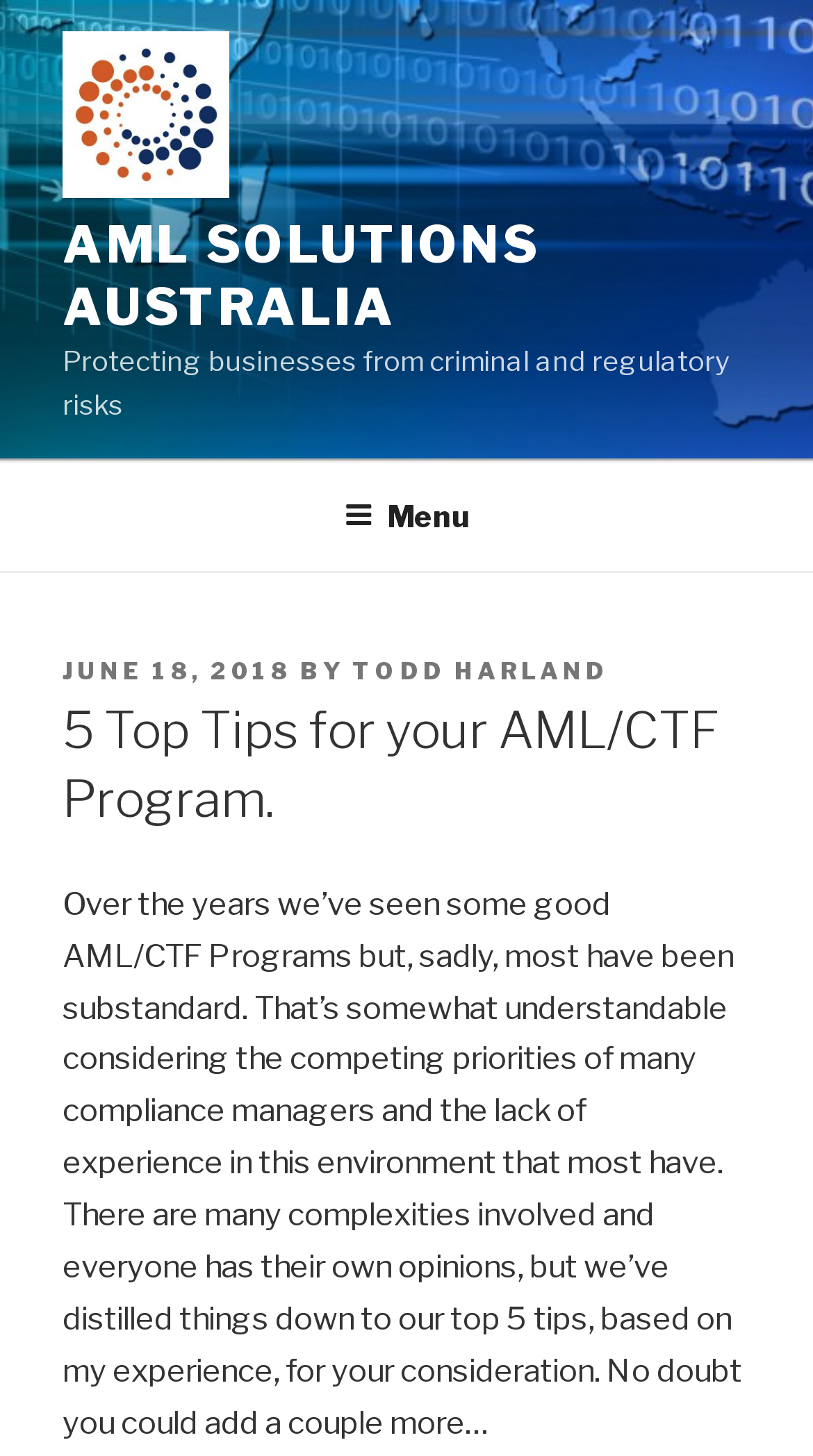Produce an elaborate caption capturing the essence of the webpage.

The webpage is about AML/CTF Programs, specifically providing 5 top tips for such programs. At the top-left corner, there is a link to skip to the content. Below it, there is a large image of AML Solutions Australia, which is also a link. To the right of the image, there is a smaller image of AML Solutions Australia, and a link with the same text. 

Below these elements, there is a static text describing the purpose of AML Solutions Australia, which is to protect businesses from criminal and regulatory risks. 

On the top-right corner, there is a navigation menu labeled as "Top Menu" with a button to expand or collapse it. When expanded, the menu displays a header section with a posted date, author, and a heading that matches the title of the webpage. 

The main content of the webpage starts below the navigation menu, with a static text that summarizes the importance of AML/CTF Programs and the challenges of implementing them. The text also introduces the top 5 tips that will be discussed in the rest of the webpage.